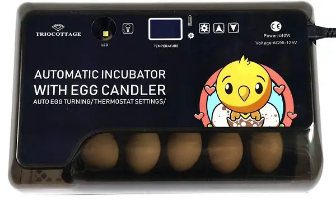Give a short answer to this question using one word or a phrase:
What is the purpose of the egg candler?

Monitoring embryo development